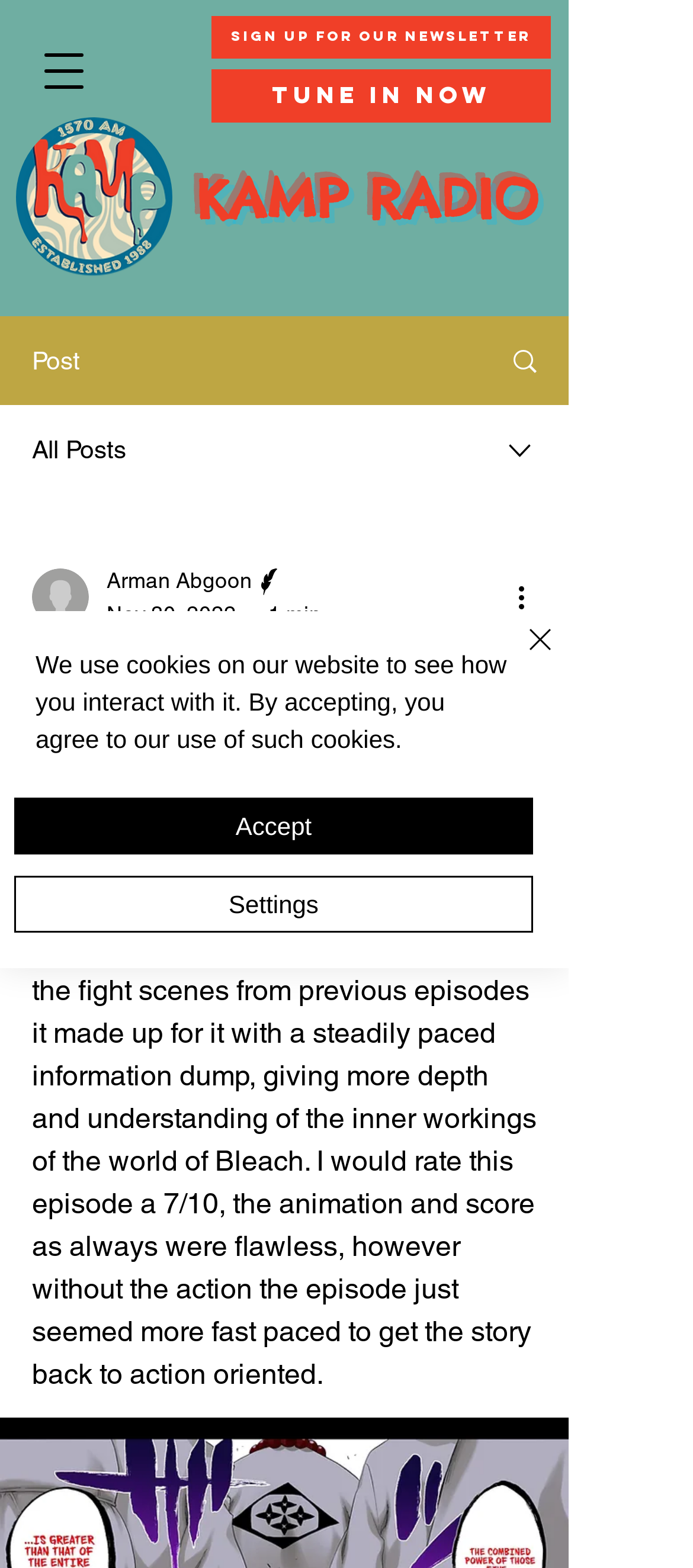Pinpoint the bounding box coordinates of the clickable area needed to execute the instruction: "Tune in now". The coordinates should be specified as four float numbers between 0 and 1, i.e., [left, top, right, bottom].

[0.305, 0.044, 0.795, 0.078]